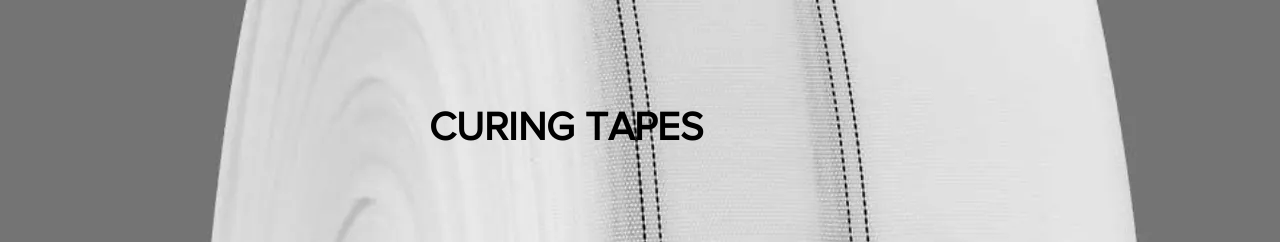Explain the content of the image in detail.

The image prominently features the phrase "CURING TAPES" in bold, stylized lettering, set against a muted gray background. This design serves as a striking header for a section dedicated to curing tapes, which play a vital role in industrial applications. The subtle texture of the material shown, which resembles a roll of tape, complements the text, emphasizing the functional yet aesthetic qualities of curing tapes used in manufacturing processes. This visual introduction highlights the importance of these materials in shaping and finishing industrial hoses, engaging viewers with both informative and appealing content.